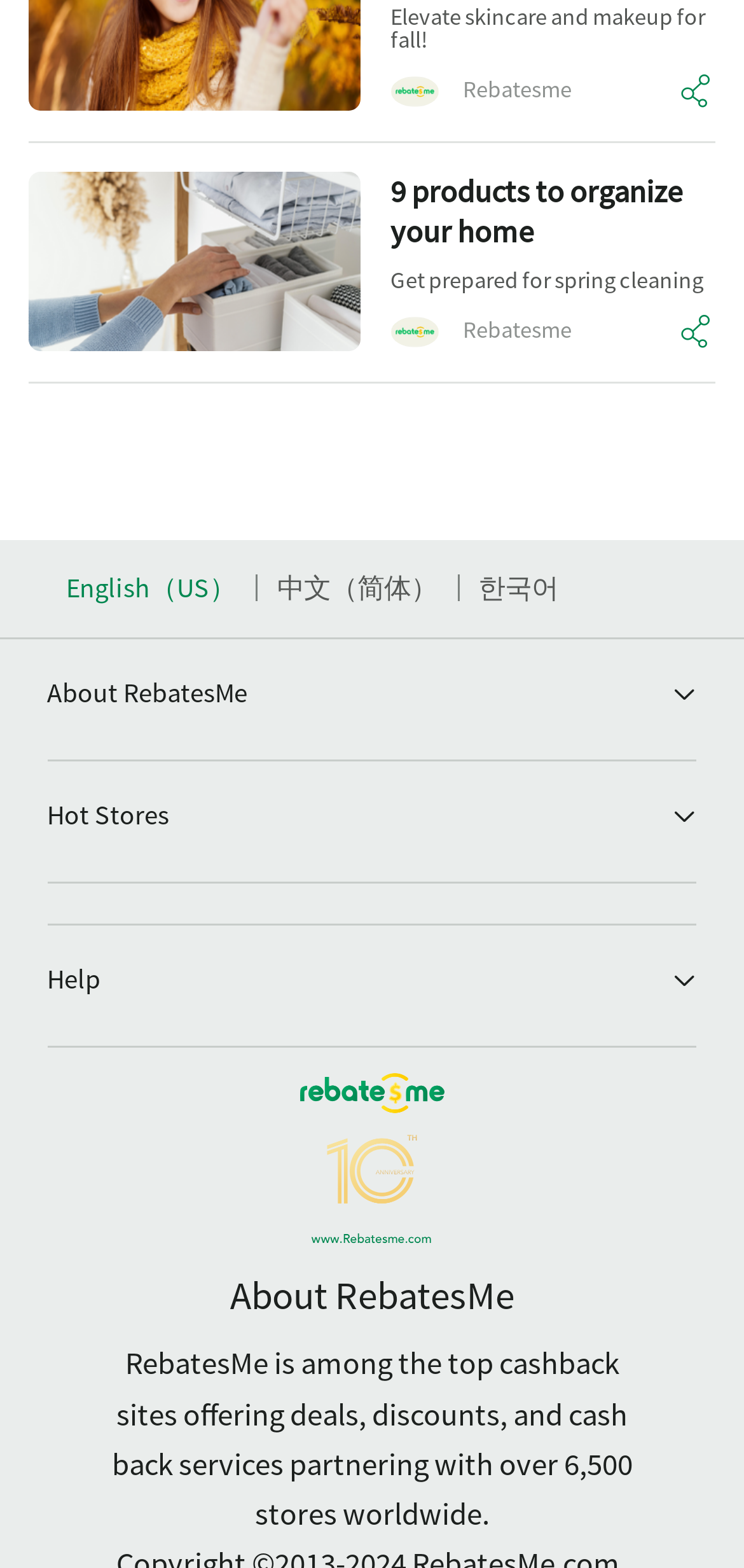Predict the bounding box for the UI component with the following description: "General Help & Support".

[0.063, 0.657, 0.43, 0.679]